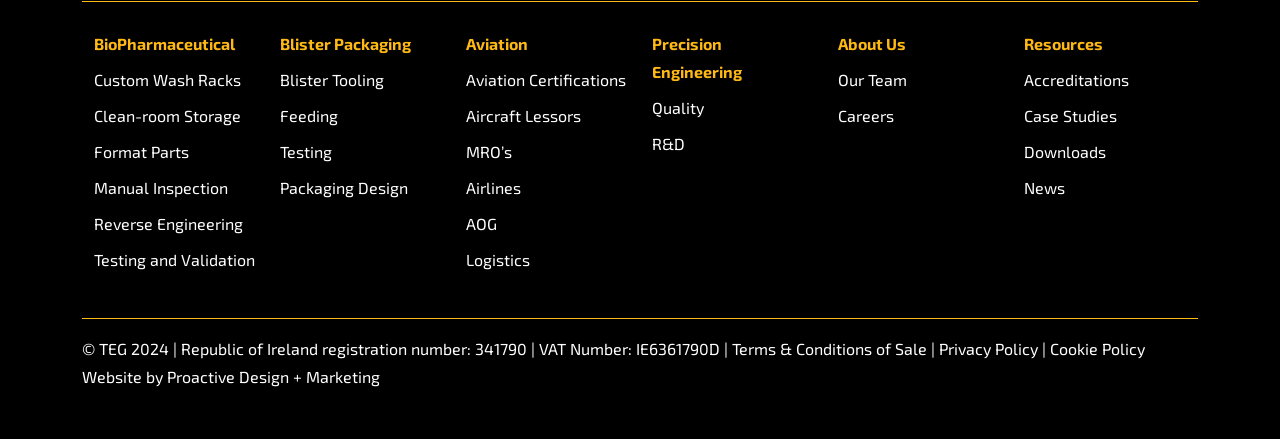Please locate the bounding box coordinates of the element that should be clicked to achieve the given instruction: "View Terms & Conditions of Sale".

[0.572, 0.771, 0.724, 0.815]